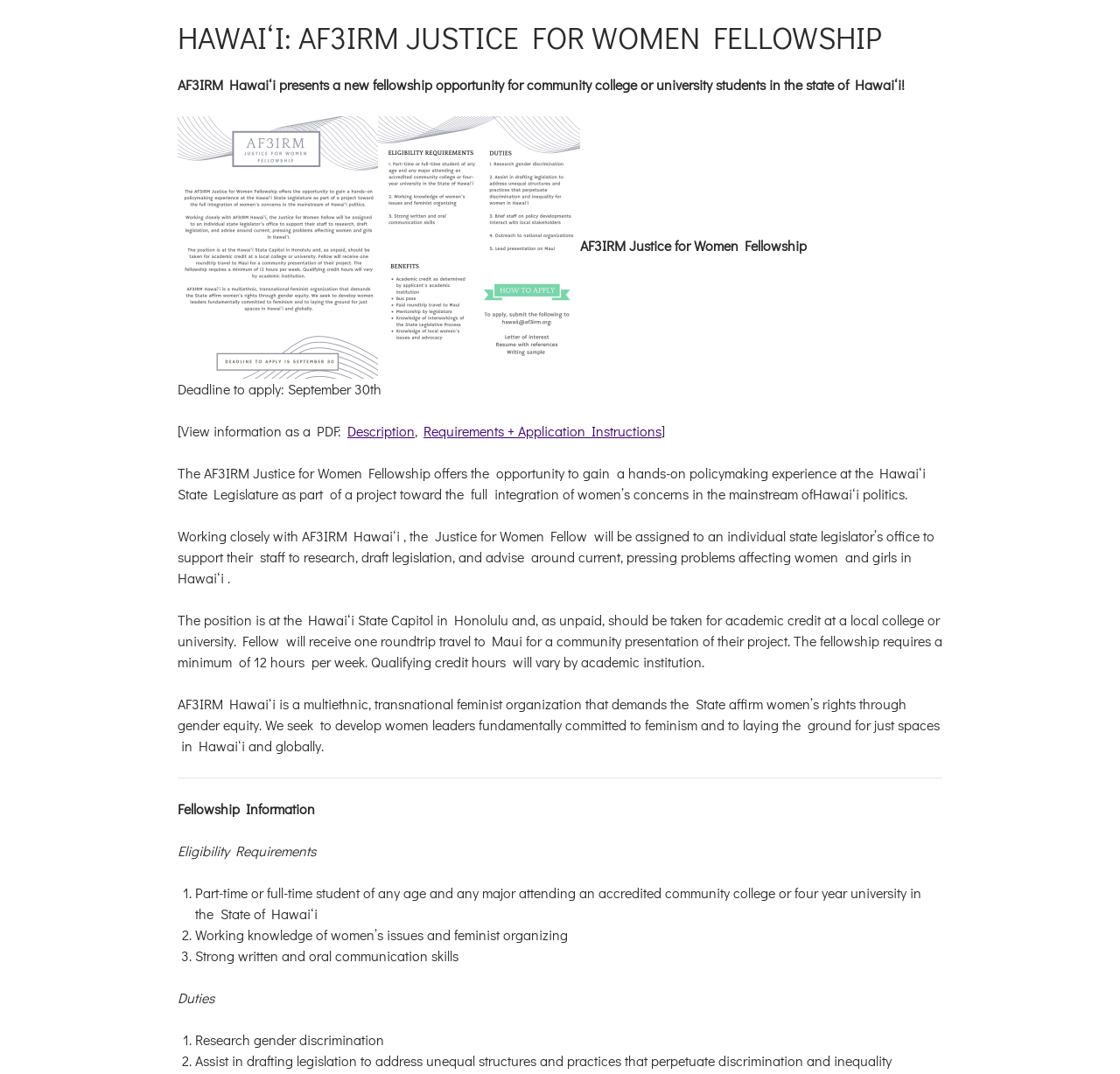Determine the bounding box for the HTML element described here: "Requirements + Application Instructions". The coordinates should be given as [left, top, right, bottom] with each number being a float between 0 and 1.

[0.378, 0.393, 0.591, 0.41]